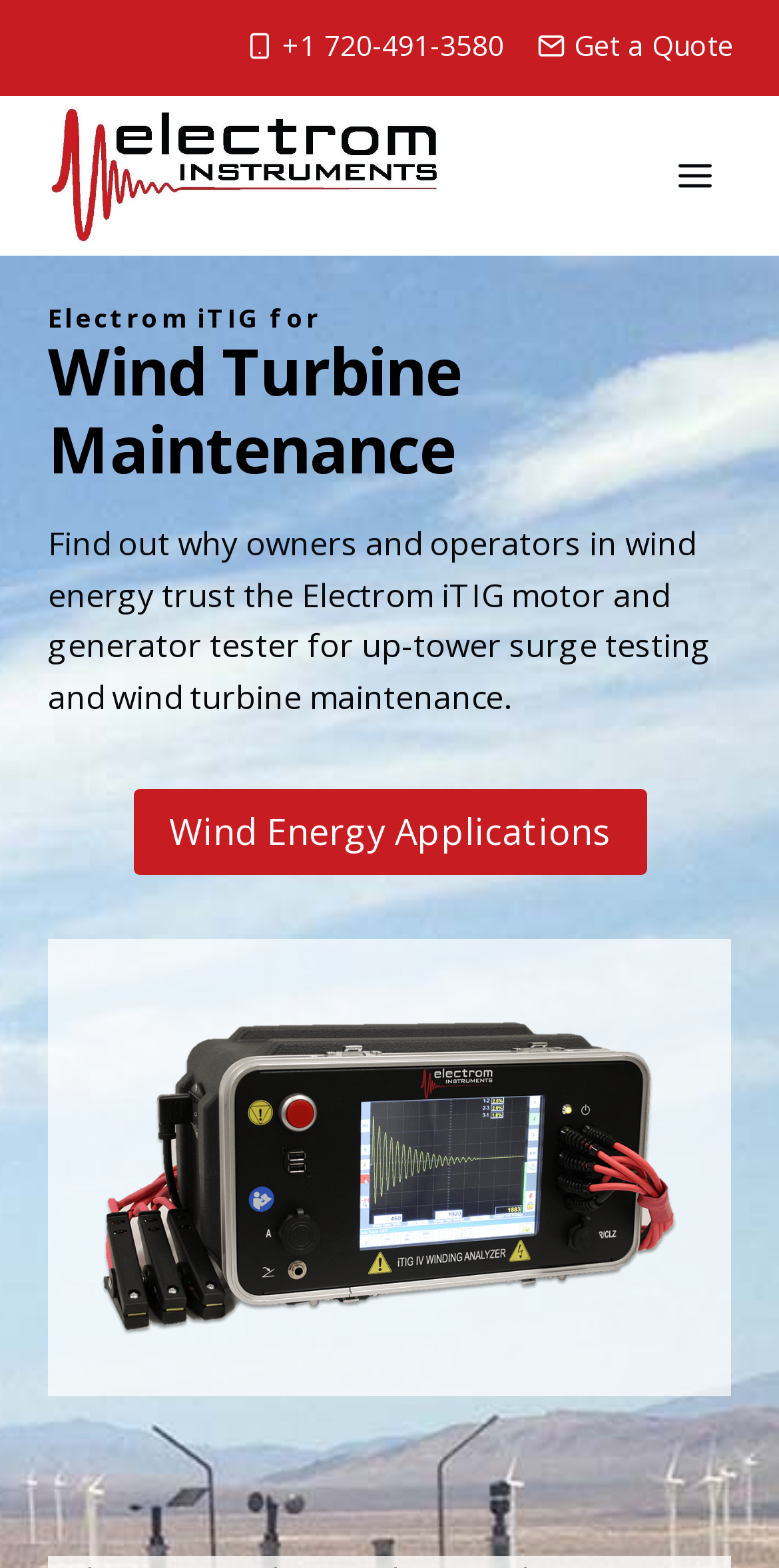What is the company logo on the webpage?
Please provide a comprehensive answer based on the visual information in the image.

I found the company logo by looking at the link element with the text 'Electrom Instruments logo' and an image with the same description, which indicates that the company logo is Electrom Instruments logo.